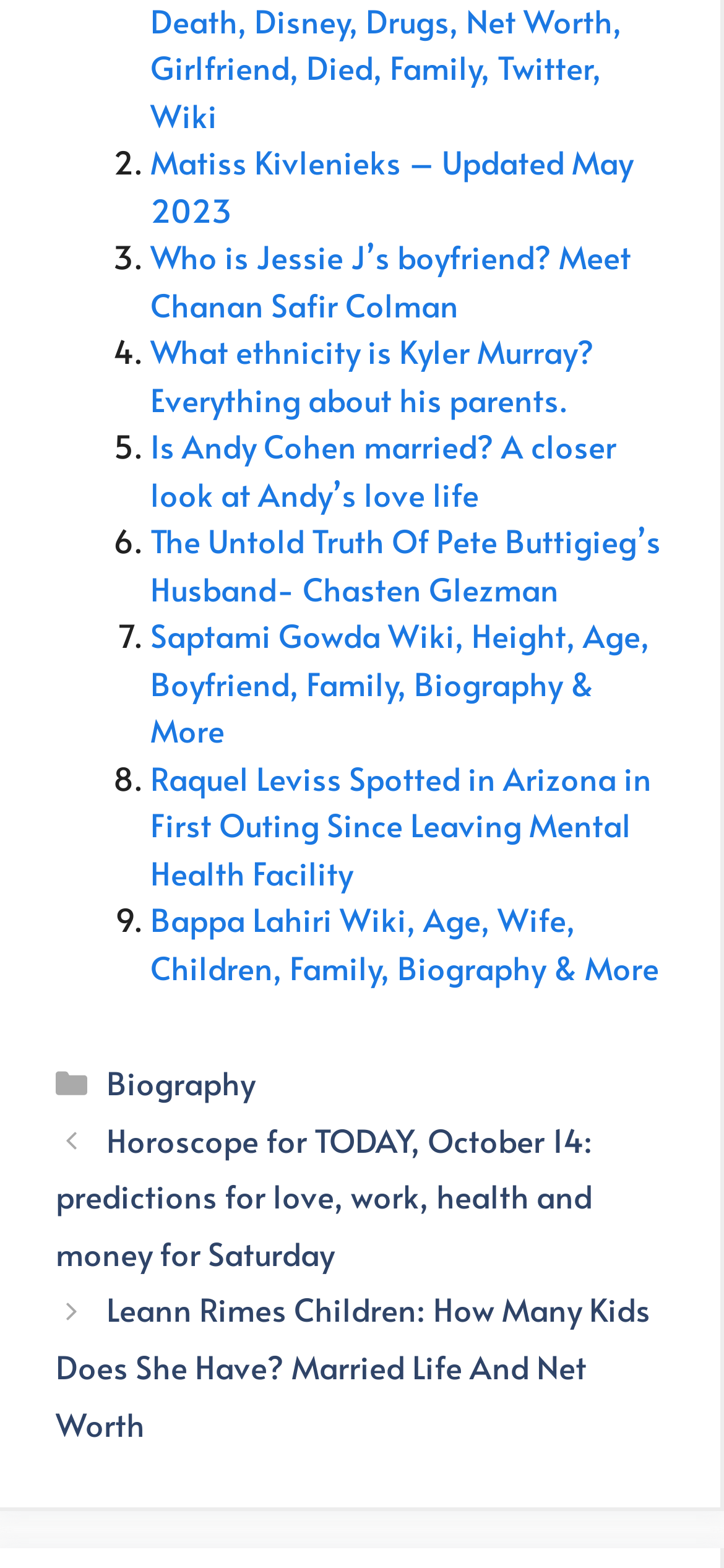What is the topic of the first link?
Using the image as a reference, give a one-word or short phrase answer.

Matiss Kivlenieks